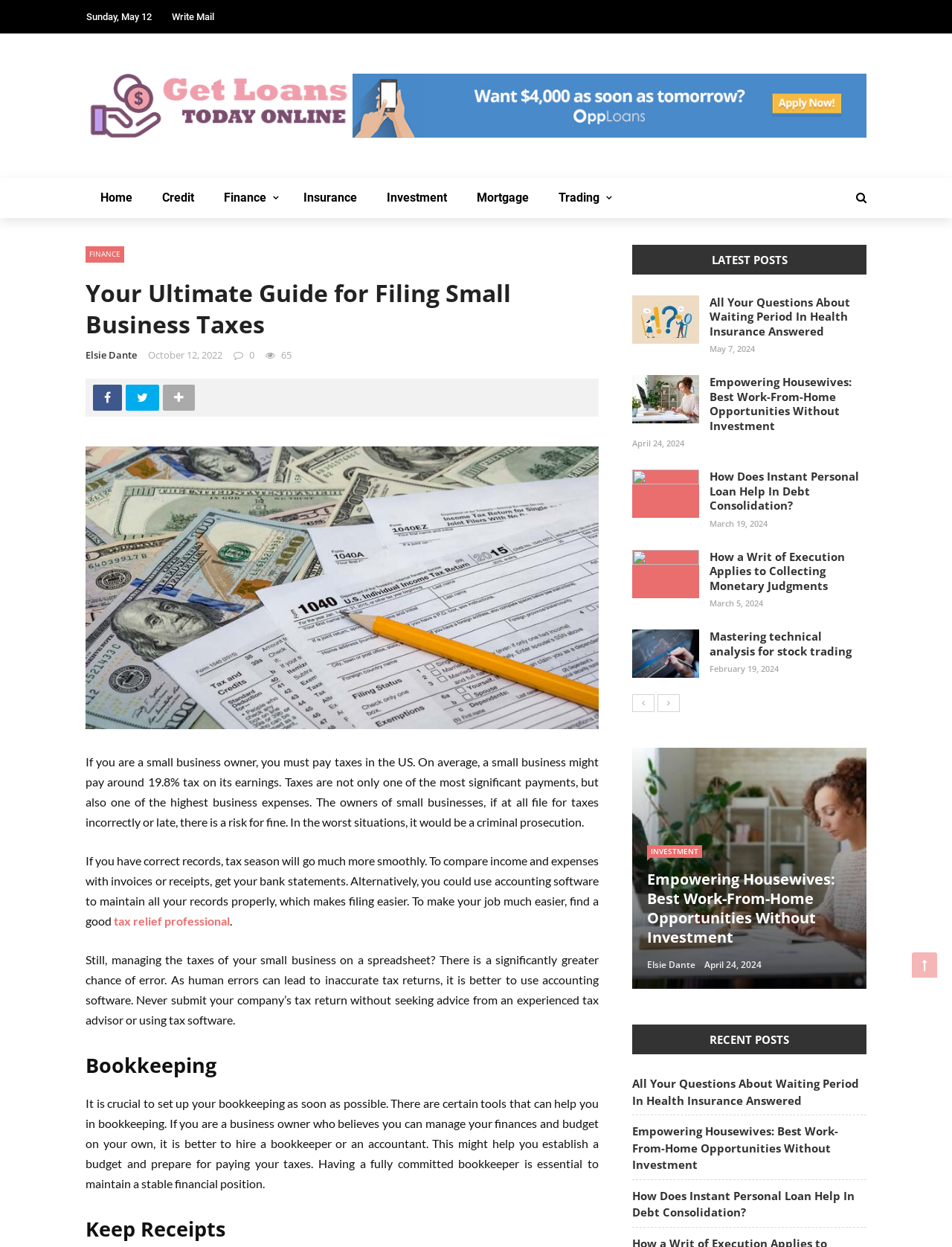What is the average tax rate mentioned for small businesses?
Answer the question with as much detail as possible.

I found the text 'On average, a small business might pay around 19.8% tax on its earnings.' in the StaticText element with ID 157, which mentions the average tax rate for small businesses.